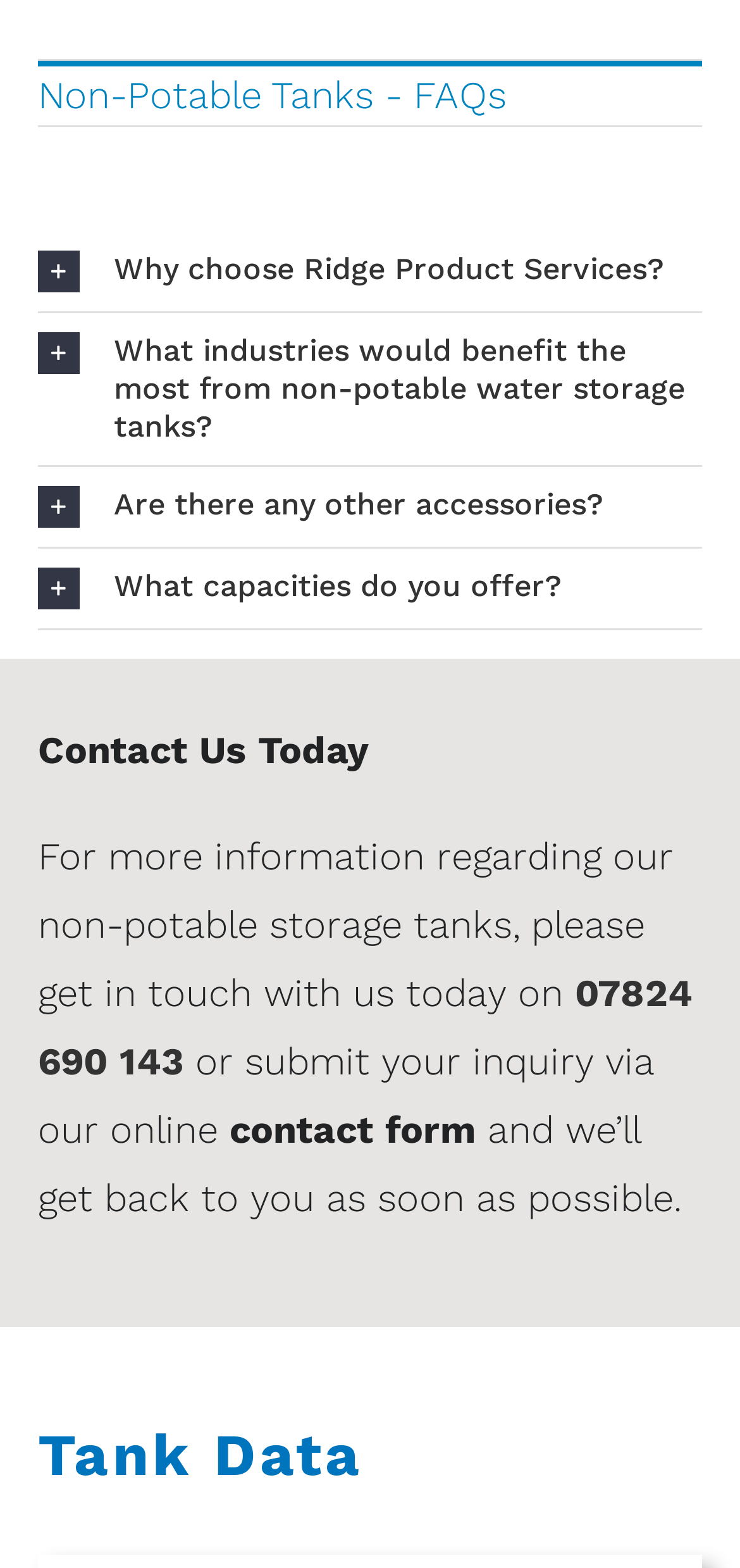From the element description 07824 690 143, predict the bounding box coordinates of the UI element. The coordinates must be specified in the format (top-left x, top-left y, bottom-right x, bottom-right y) and should be within the 0 to 1 range.

[0.051, 0.619, 0.936, 0.692]